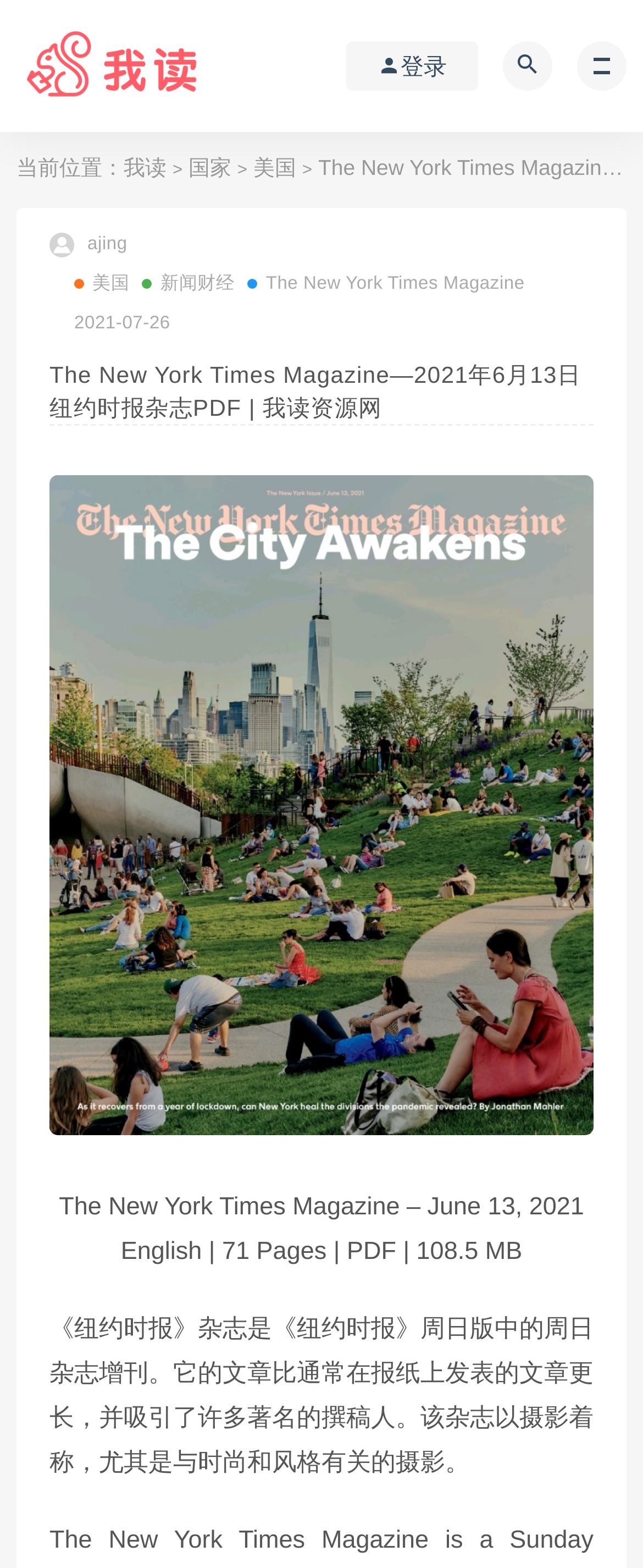Can you find the bounding box coordinates for the element that needs to be clicked to execute this instruction: "view meet caroline page"? The coordinates should be given as four float numbers between 0 and 1, i.e., [left, top, right, bottom].

None